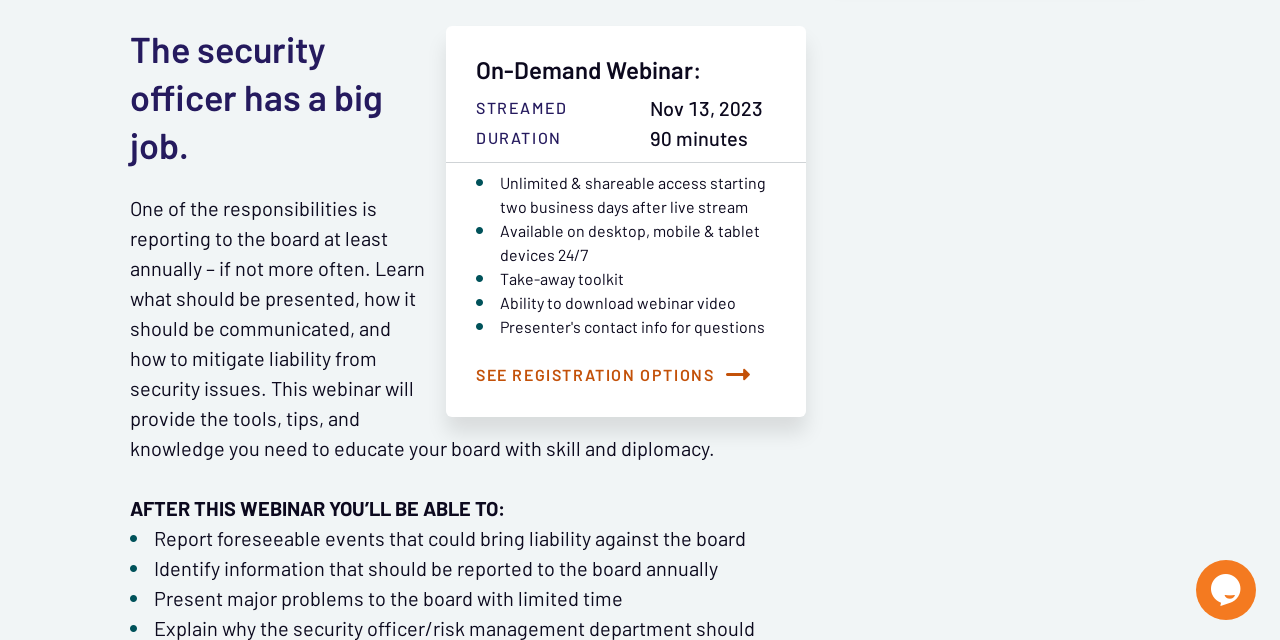Locate and provide the bounding box coordinates for the HTML element that matches this description: "".

[0.934, 0.875, 0.981, 0.969]